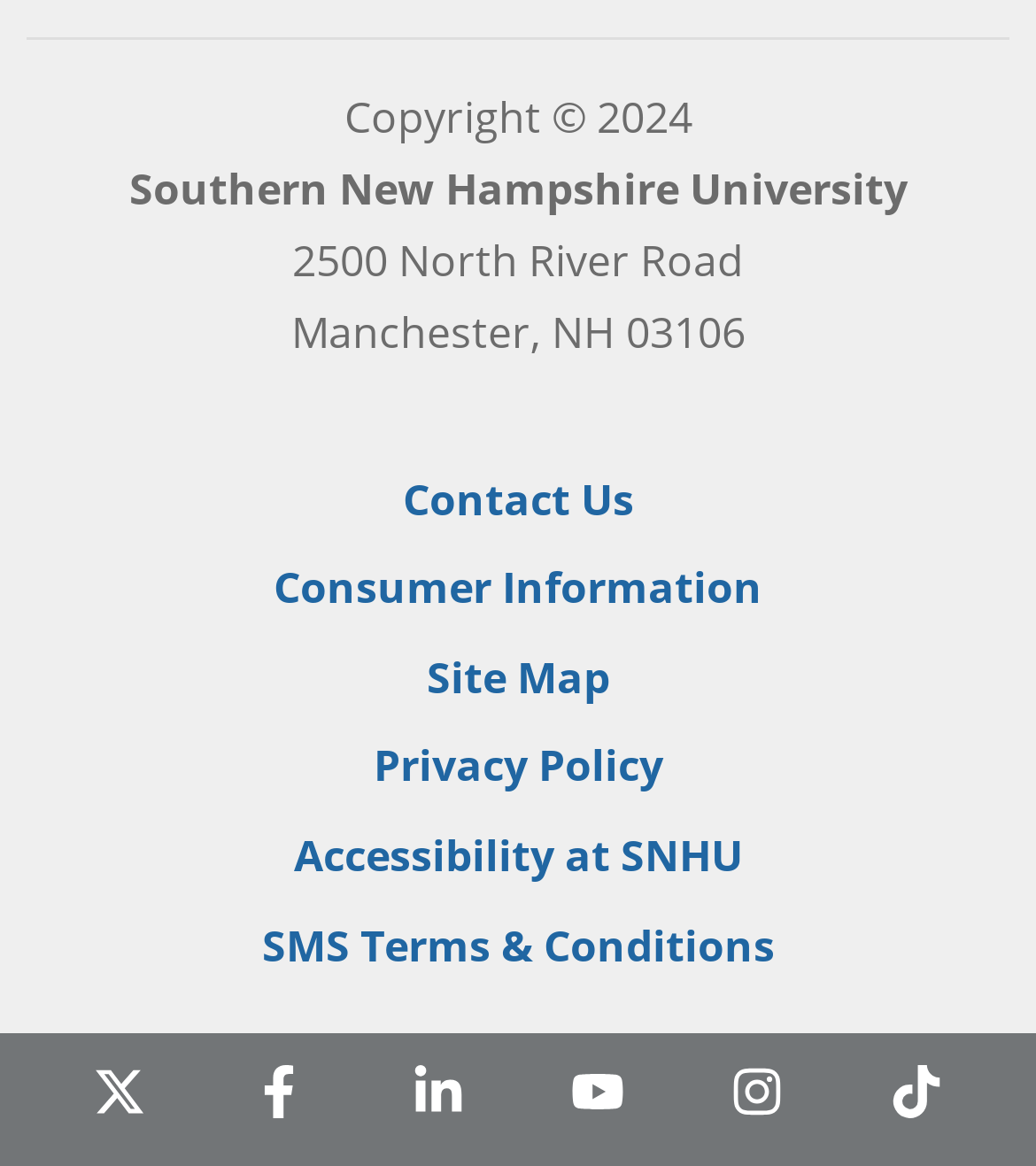Given the element description: "Site Map", predict the bounding box coordinates of the UI element it refers to, using four float numbers between 0 and 1, i.e., [left, top, right, bottom].

[0.381, 0.544, 0.619, 0.62]